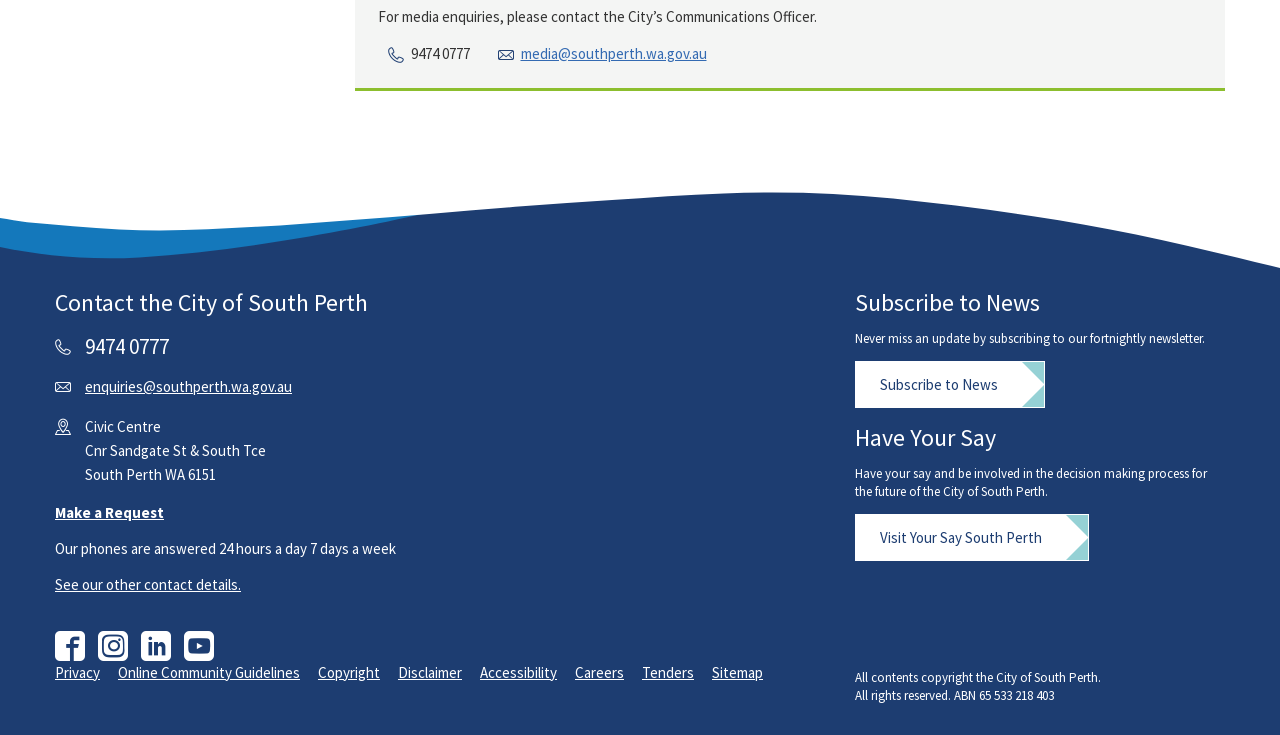Please specify the bounding box coordinates of the clickable section necessary to execute the following command: "Contact the City of South Perth via phone".

[0.321, 0.06, 0.367, 0.086]